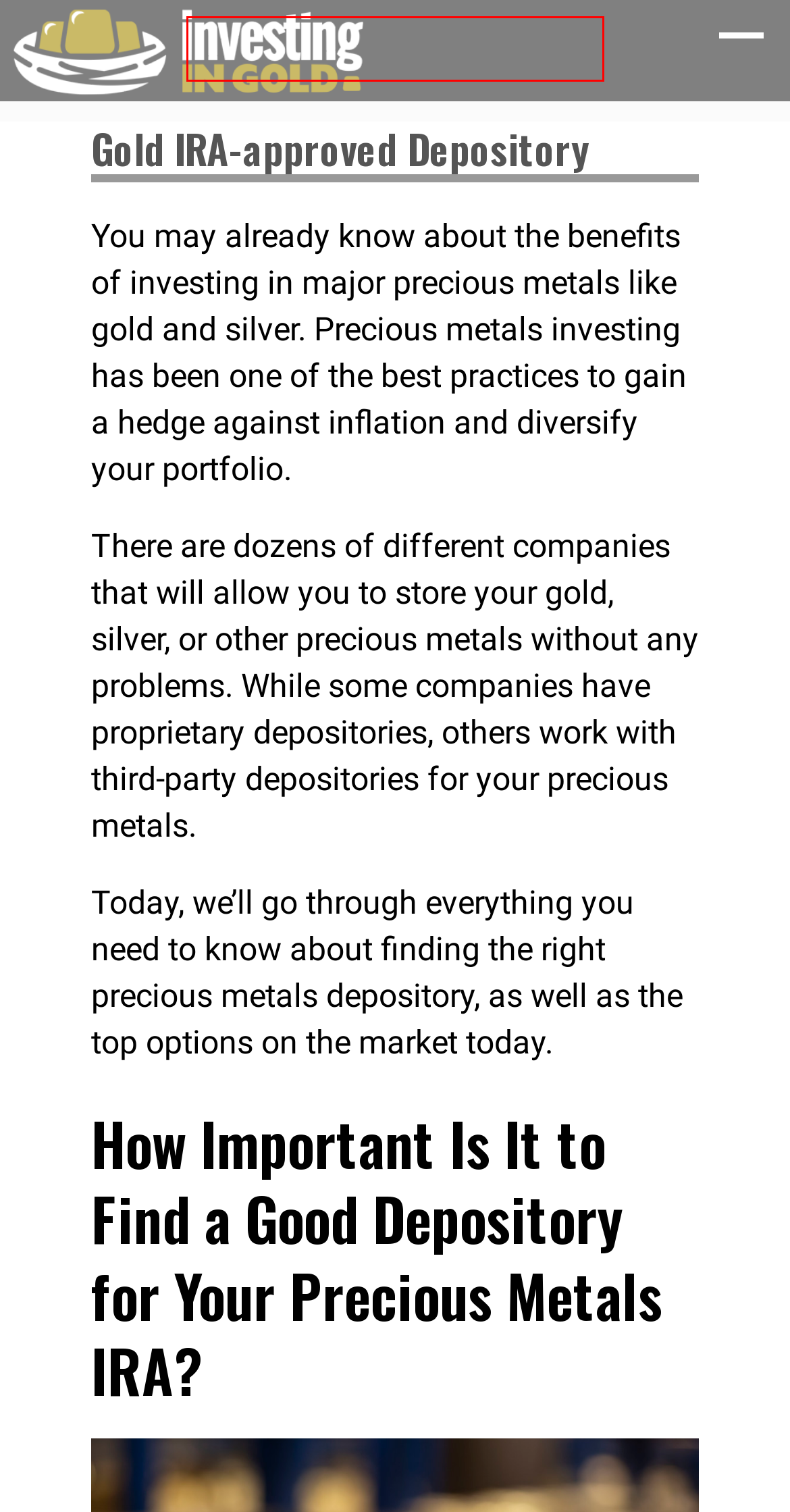Given a webpage screenshot with a UI element marked by a red bounding box, choose the description that best corresponds to the new webpage that will appear after clicking the element. The candidates are:
A. Investing in Gold Bars 101: The Why What & How For 2024
B. Bitcoin Investment Basics: Key Facts Getting Started With Bitcoin Investing
C. Get the Free Gold Investor Kit from InvestingInGold.com - Invest Like a Pro
D. Is Bitcoin Safe? From Hacking & Theft to Market Loss Bubbles & Crashes
E. Adding Bitcoin to an IRA: Is Bitcoin for your IRA a Good Move?
F. Take the Precious Metals Investor Quiz: Instant AI Results Reveal Strategy
G. Why Invest in Silver? Discover the Key Benefits to Investing in Silver
H. Investing in Silver Coins: Full Guide to Getting the Best From Silver Bullion

C